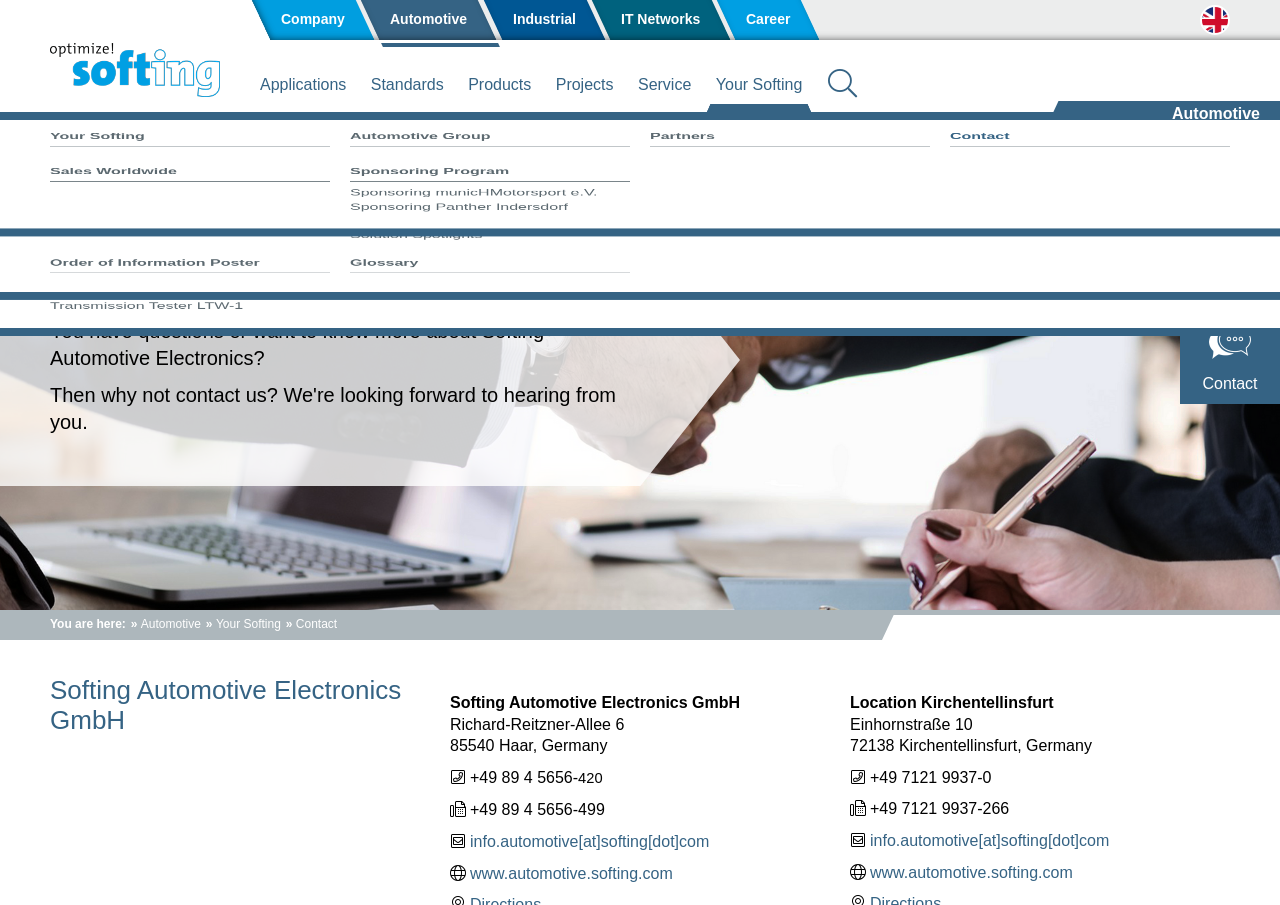Given the following UI element description: "Your Softing", find the bounding box coordinates in the webpage screenshot.

[0.169, 0.682, 0.219, 0.697]